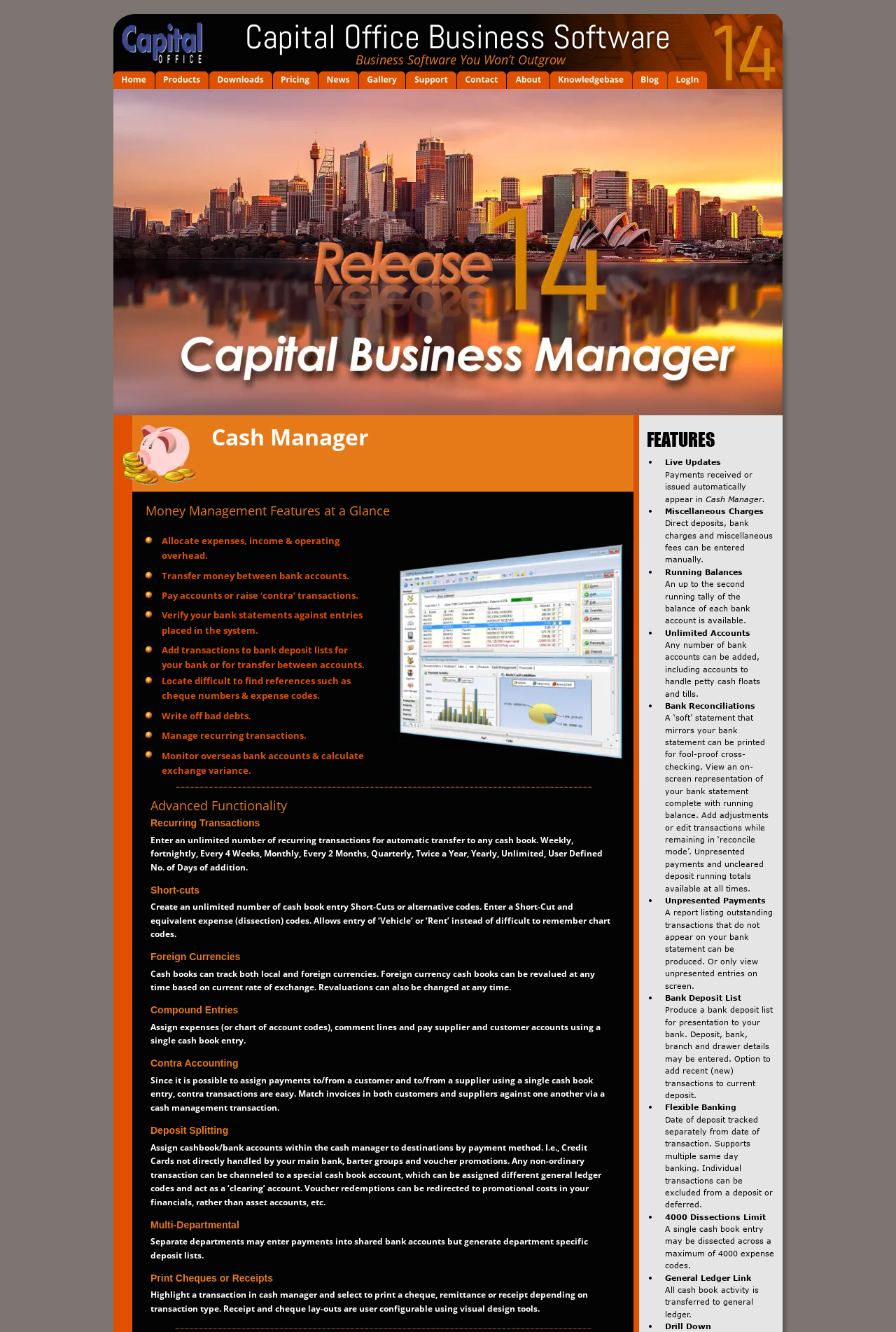What is the purpose of the 'Bank Reconciliations' feature?
We need a detailed and exhaustive answer to the question. Please elaborate.

The purpose of the 'Bank Reconciliations' feature is to mirror the bank statement, as indicated by the StaticText elements with OCR text 'A ‘soft’ statement that mirrors your bank statement can be printed for fool-proof cross-checking.' at coordinates [0.742, 0.535, 0.844, 0.542] and [0.742, 0.545, 0.826, 0.551] respectively.